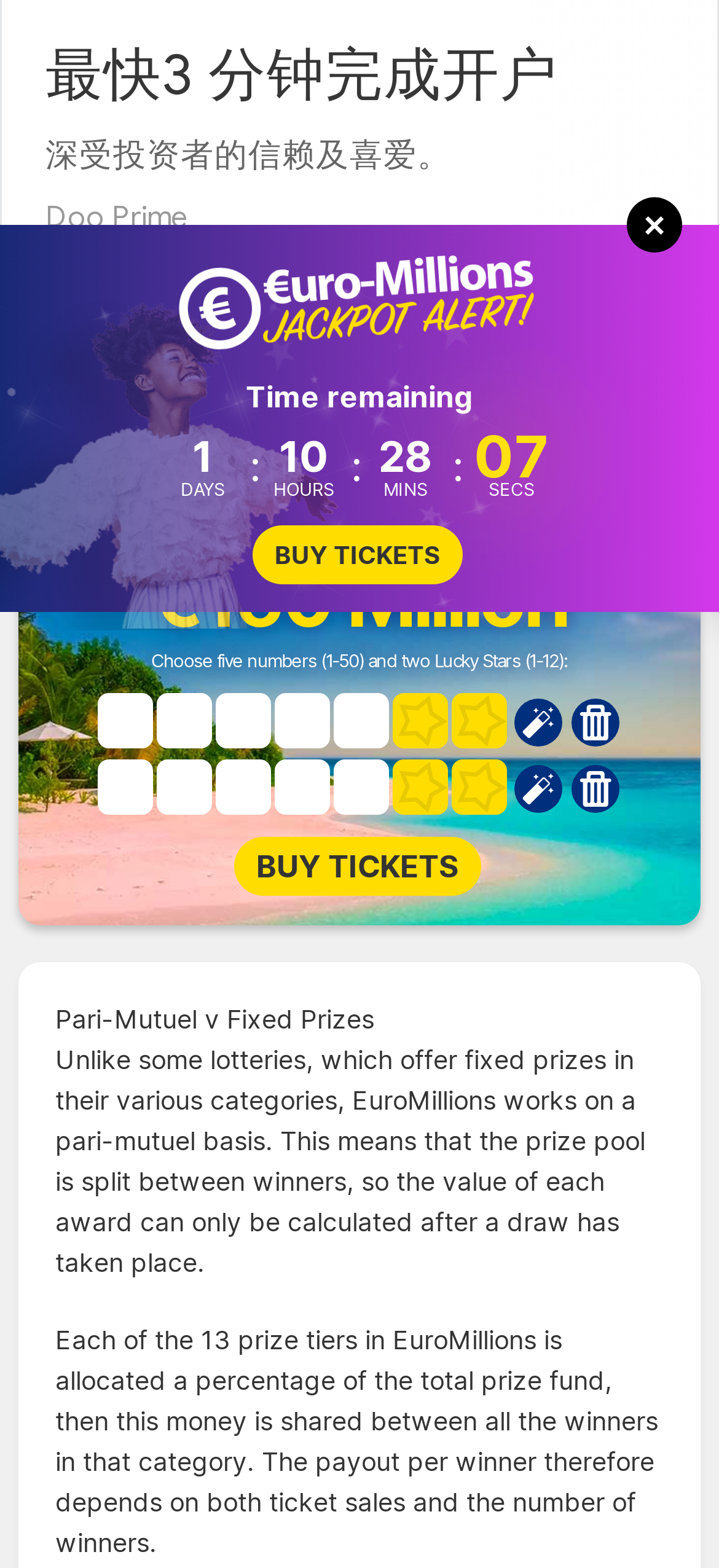Extract the bounding box coordinates for the HTML element that matches this description: "value="Buy Tickets"". The coordinates should be four float numbers between 0 and 1, i.e., [left, top, right, bottom].

[0.326, 0.238, 0.669, 0.276]